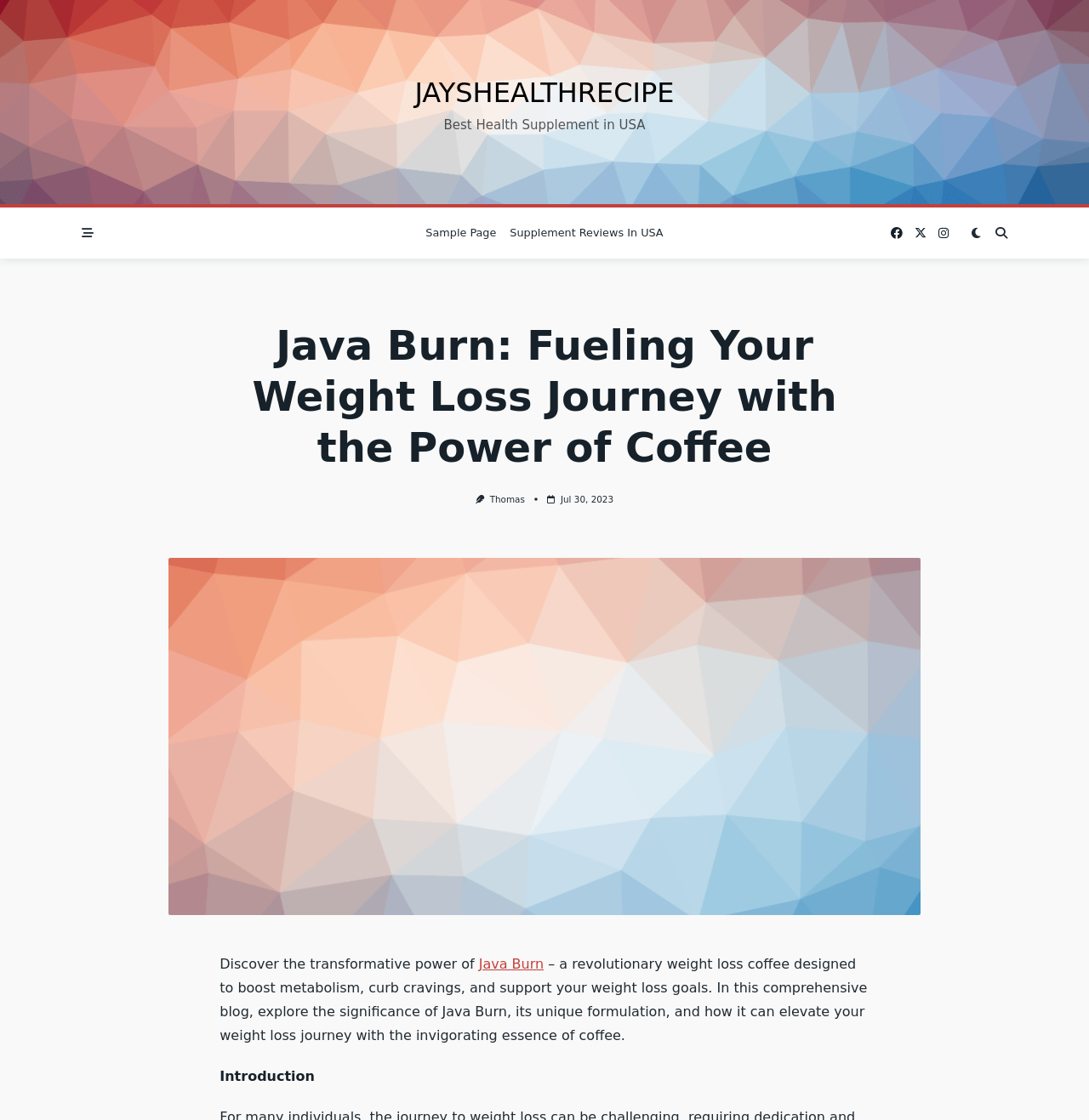What is the name of the website?
From the image, provide a succinct answer in one word or a short phrase.

JAYSHEALTHRECIPE